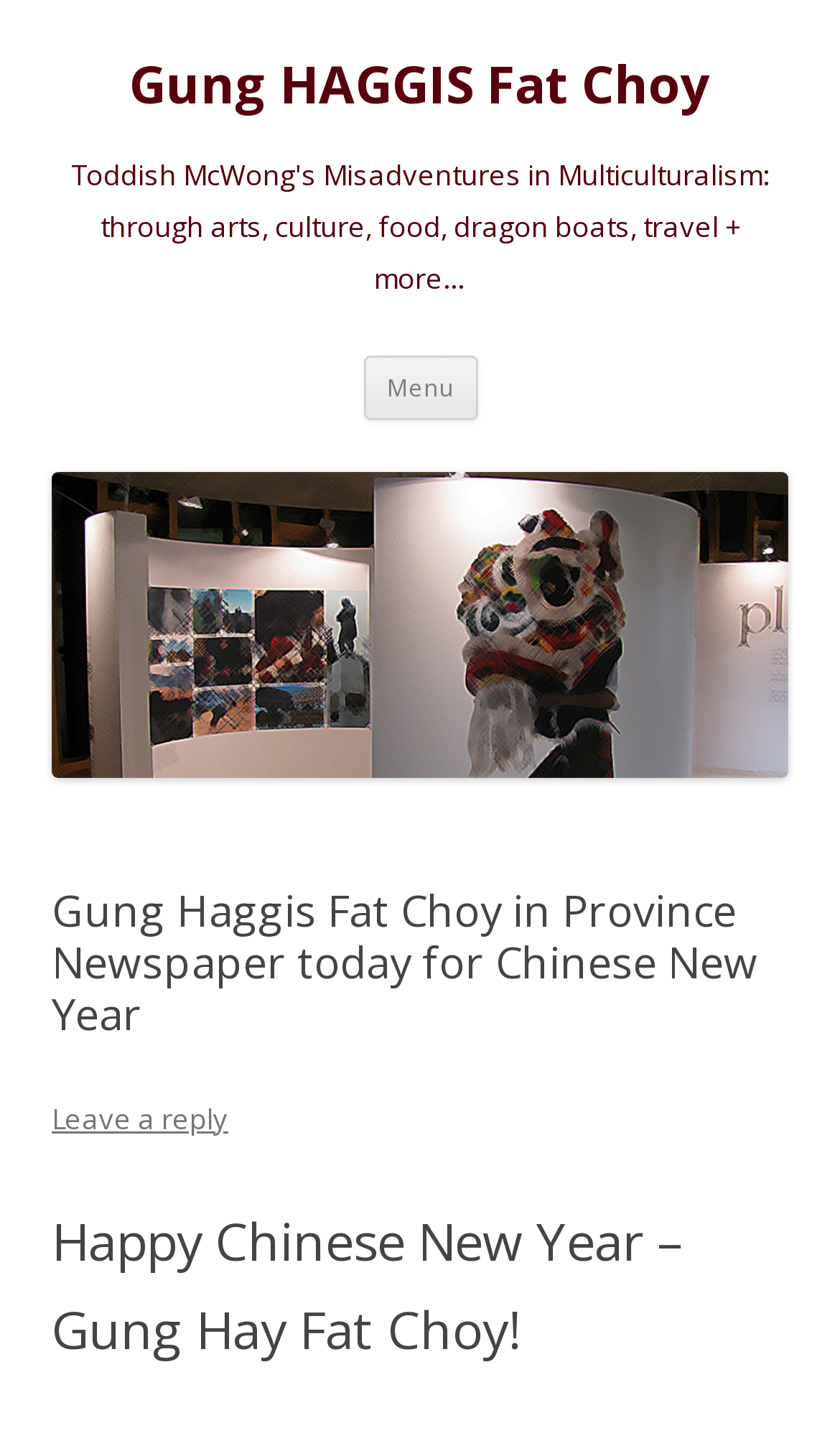Use one word or a short phrase to answer the question provided: 
What is the greeting at the bottom of the page?

Happy Chinese New Year